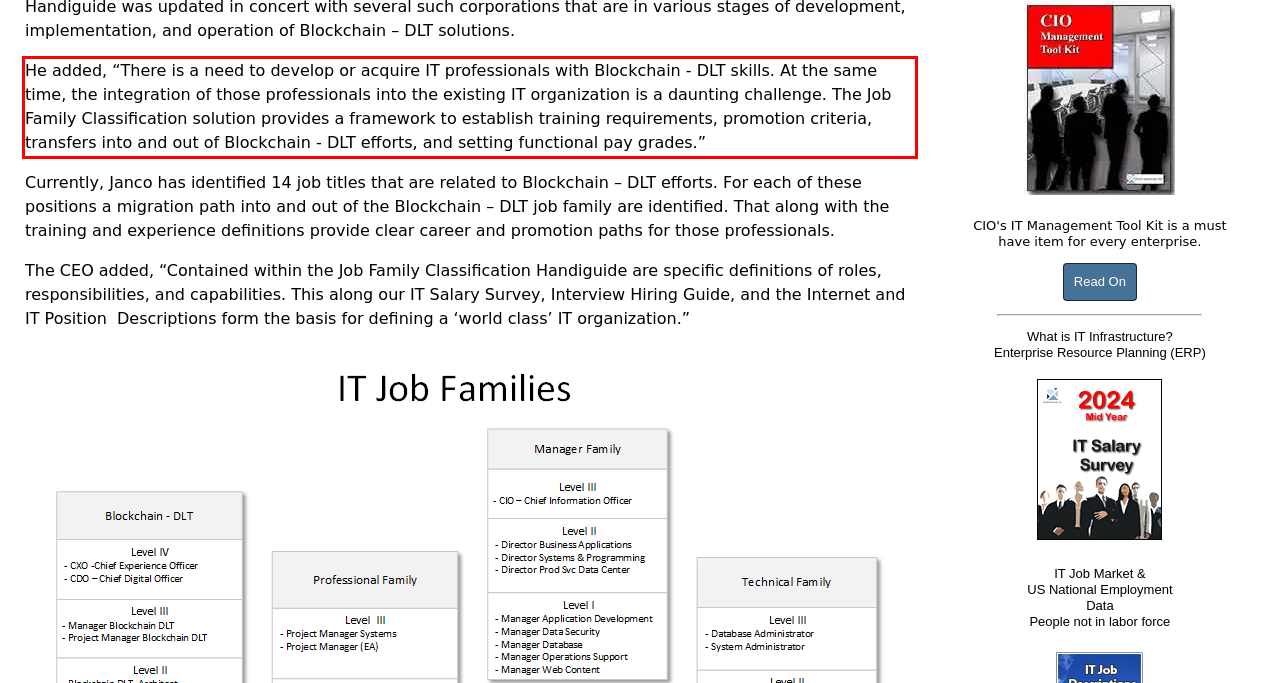Given the screenshot of a webpage, identify the red rectangle bounding box and recognize the text content inside it, generating the extracted text.

He added, “There is a need to develop or acquire IT professionals with Blockchain - DLT skills. At the same time, the integration of those professionals into the existing IT organization is a daunting challenge. The Job Family Classification solution provides a framework to establish training requirements, promotion criteria, transfers into and out of Blockchain - DLT efforts, and setting functional pay grades.”